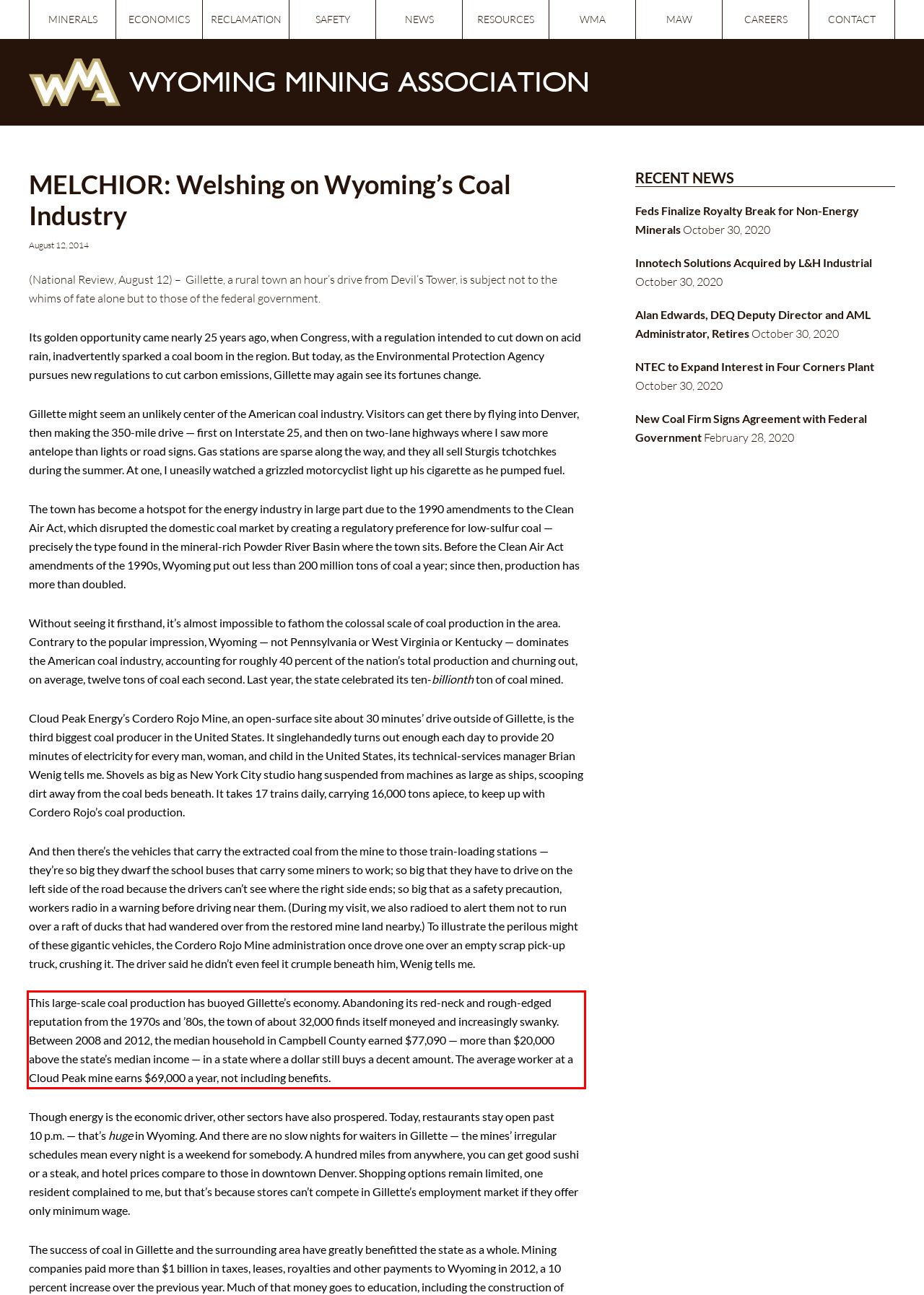Within the provided webpage screenshot, find the red rectangle bounding box and perform OCR to obtain the text content.

This large-scale coal production has buoyed Gillette’s economy. Abandoning its red-neck and rough-edged reputation from the 1970s and ’80s, the town of about 32,000 finds itself moneyed and increasingly swanky. Between 2008 and 2012, the median household in Campbell County earned $77,090 — more than $20,000 above the state’s median income — in a state where a dollar still buys a decent amount. The average worker at a Cloud Peak mine earns $69,000 a year, not including benefits.